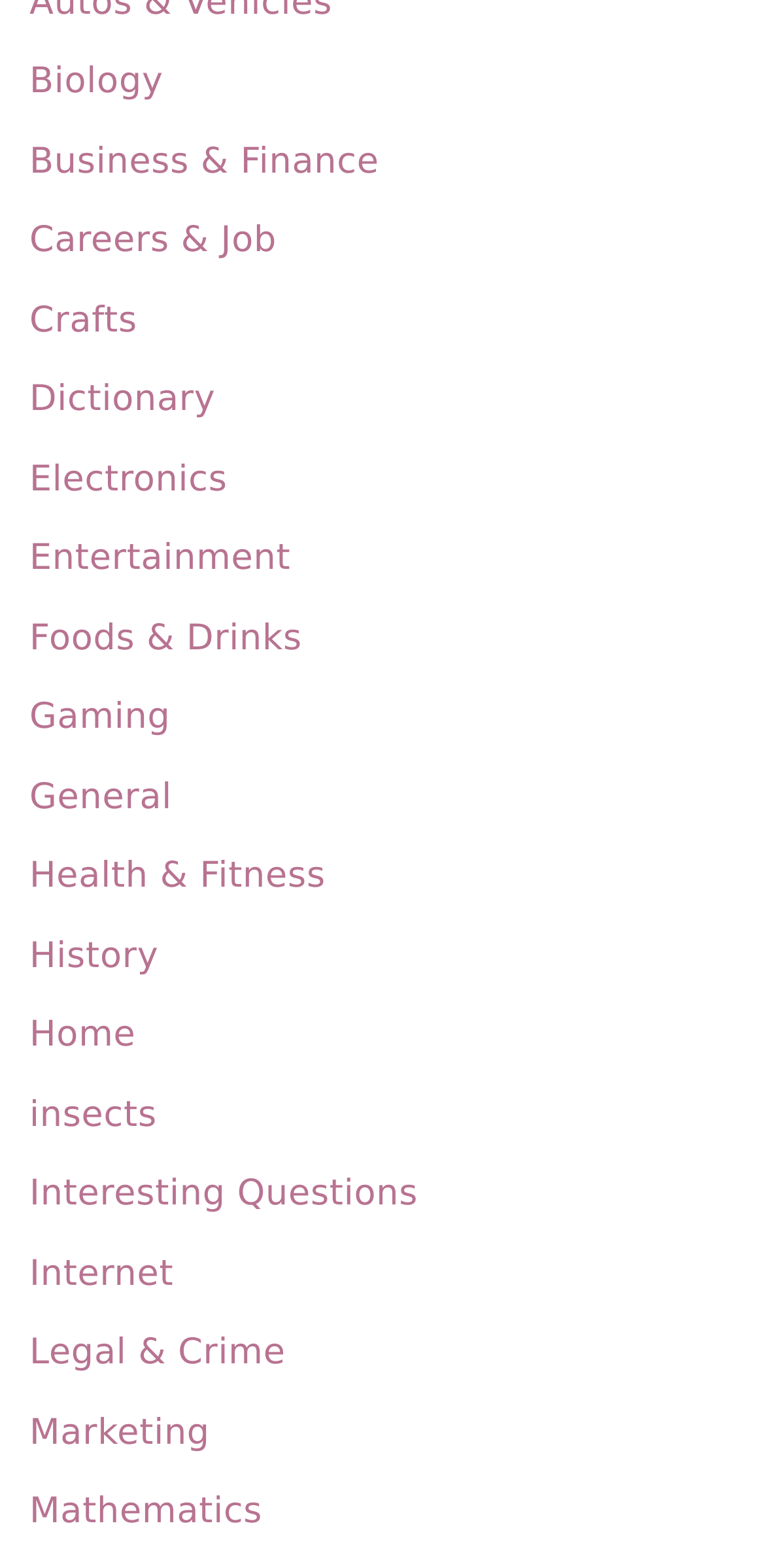Identify the bounding box coordinates for the element you need to click to achieve the following task: "Learn about Health & Fitness". The coordinates must be four float values ranging from 0 to 1, formatted as [left, top, right, bottom].

[0.038, 0.545, 0.425, 0.572]